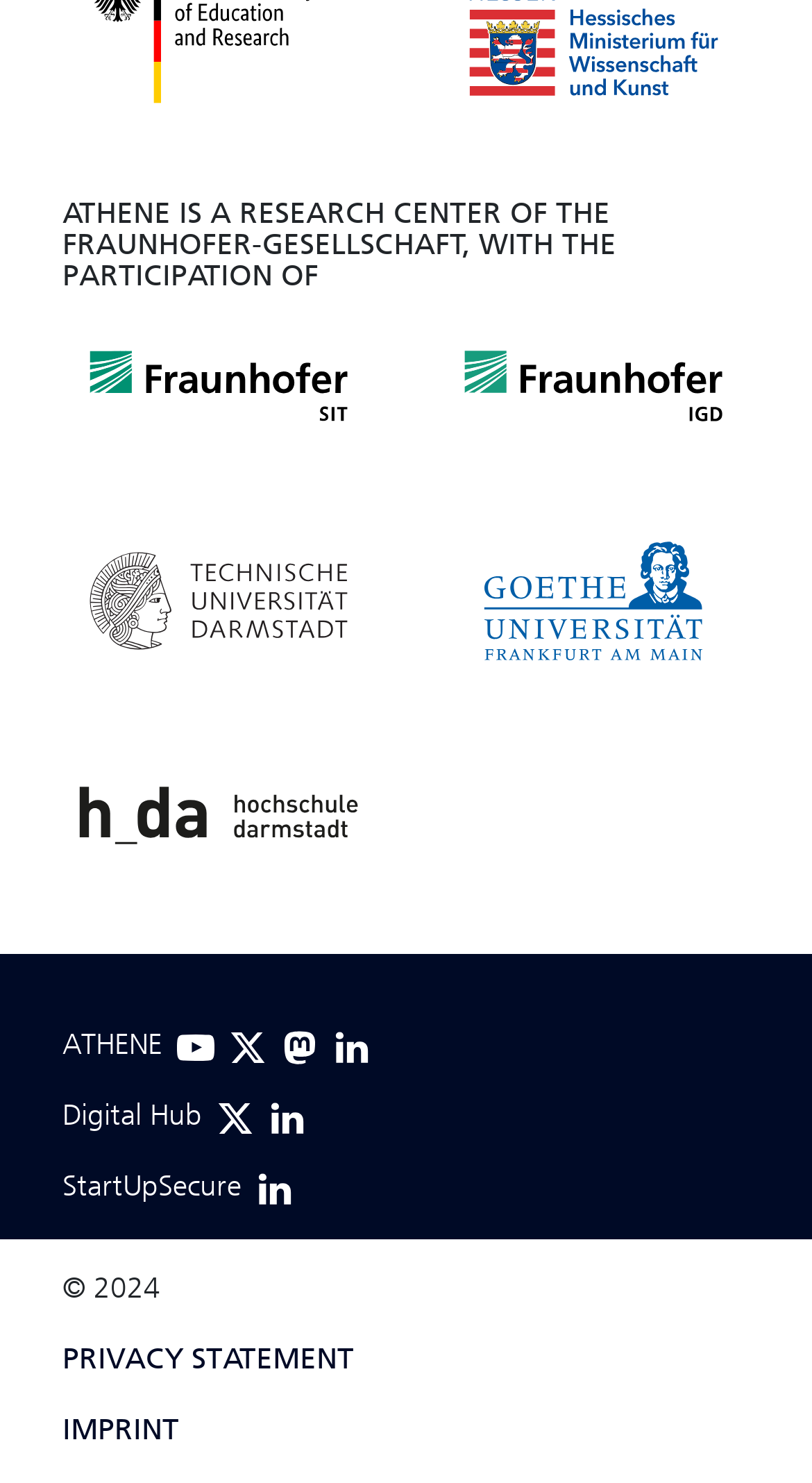Using the provided description parent_node: Digital Hub title="Twitter", find the bounding box coordinates for the UI element. Provide the coordinates in (top-left x, top-left y, bottom-right x, bottom-right y) format, ensuring all values are between 0 and 1.

[0.267, 0.741, 0.313, 0.766]